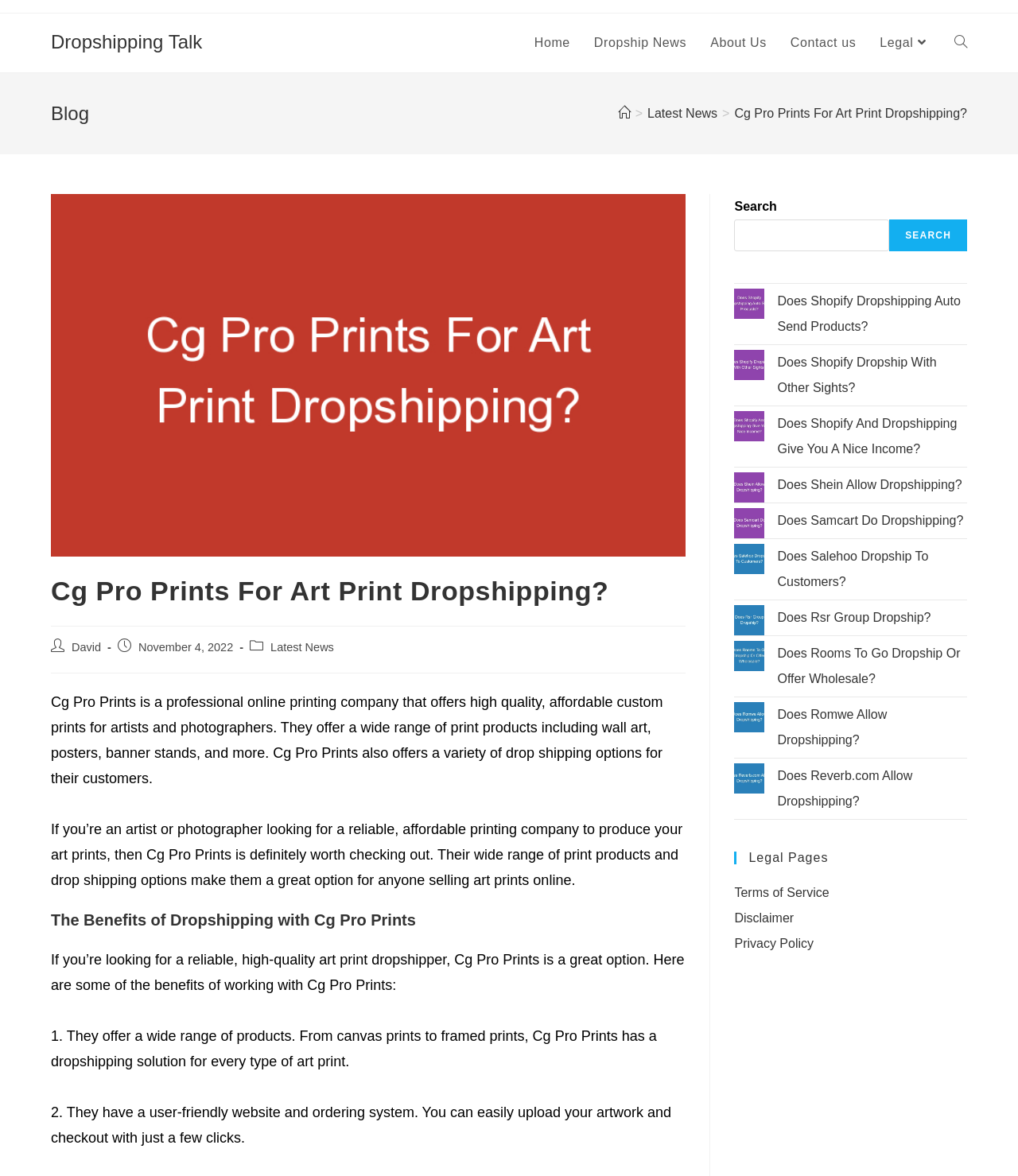Locate the bounding box coordinates of the element to click to perform the following action: 'Read the 'The Benefits of Dropshipping with Cg Pro Prints' article'. The coordinates should be given as four float values between 0 and 1, in the form of [left, top, right, bottom].

[0.05, 0.773, 0.674, 0.792]